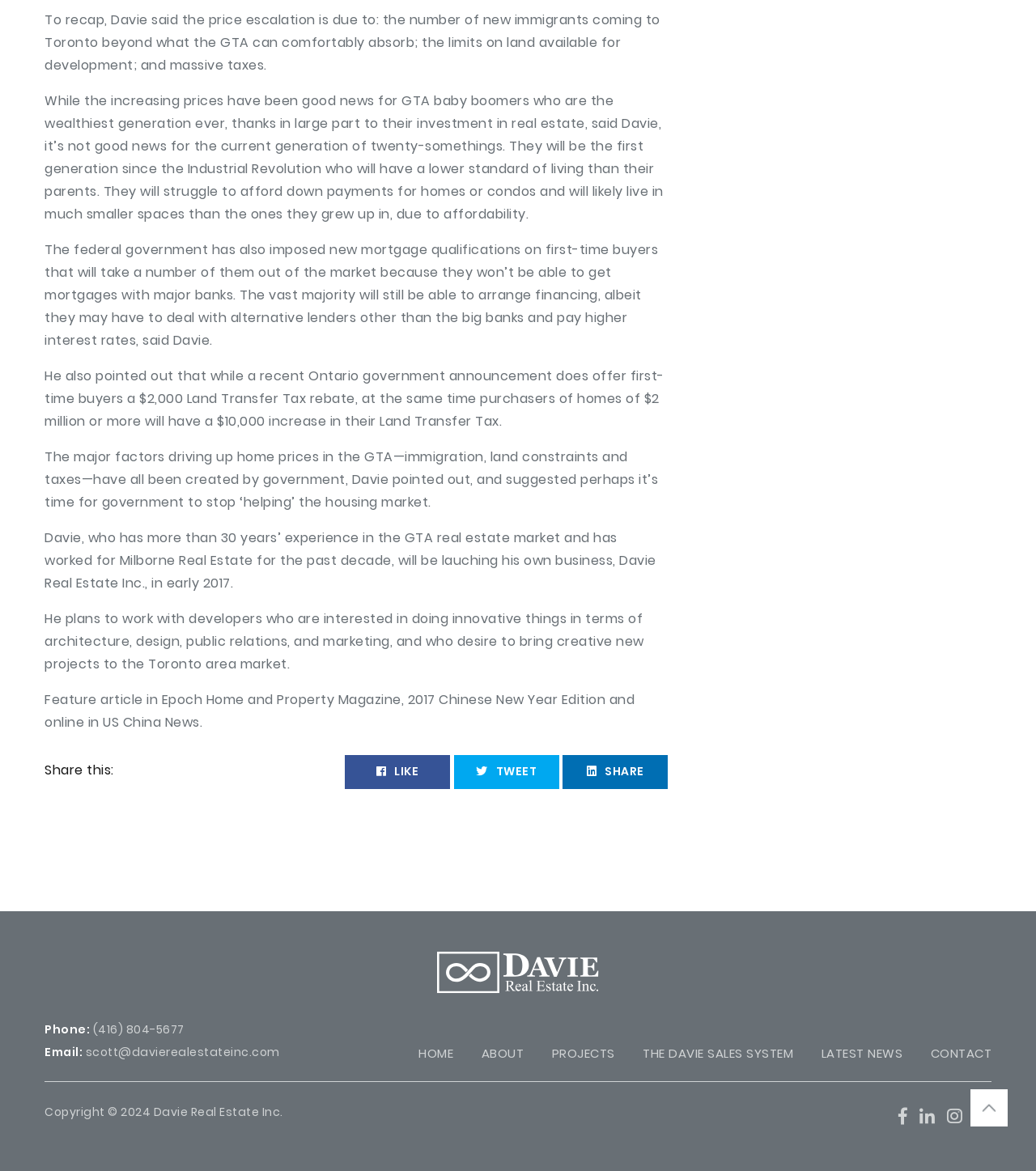Provide a single word or phrase to answer the given question: 
What is the reason for the price escalation in Toronto according to Davie?

Immigration, land constraints, and taxes